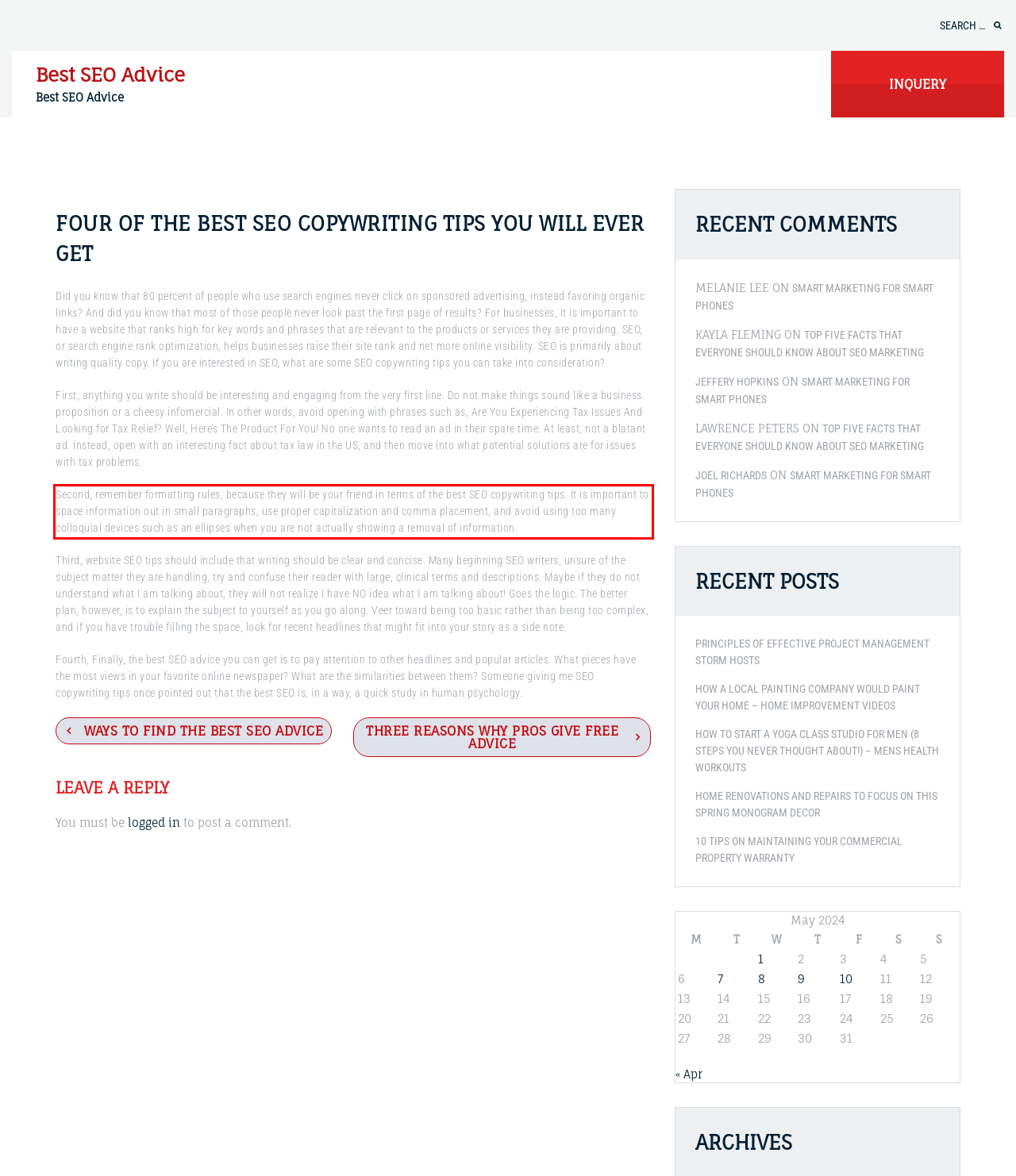In the screenshot of the webpage, find the red bounding box and perform OCR to obtain the text content restricted within this red bounding box.

Second, remember formatting rules, because they will be your friend in terms of the best SEO copywriting tips. It is important to space information out in small paragraphs, use proper capitalization and comma placement, and avoid using too many colloquial devices such as an ellipses when you are not actually showing a removal of information.